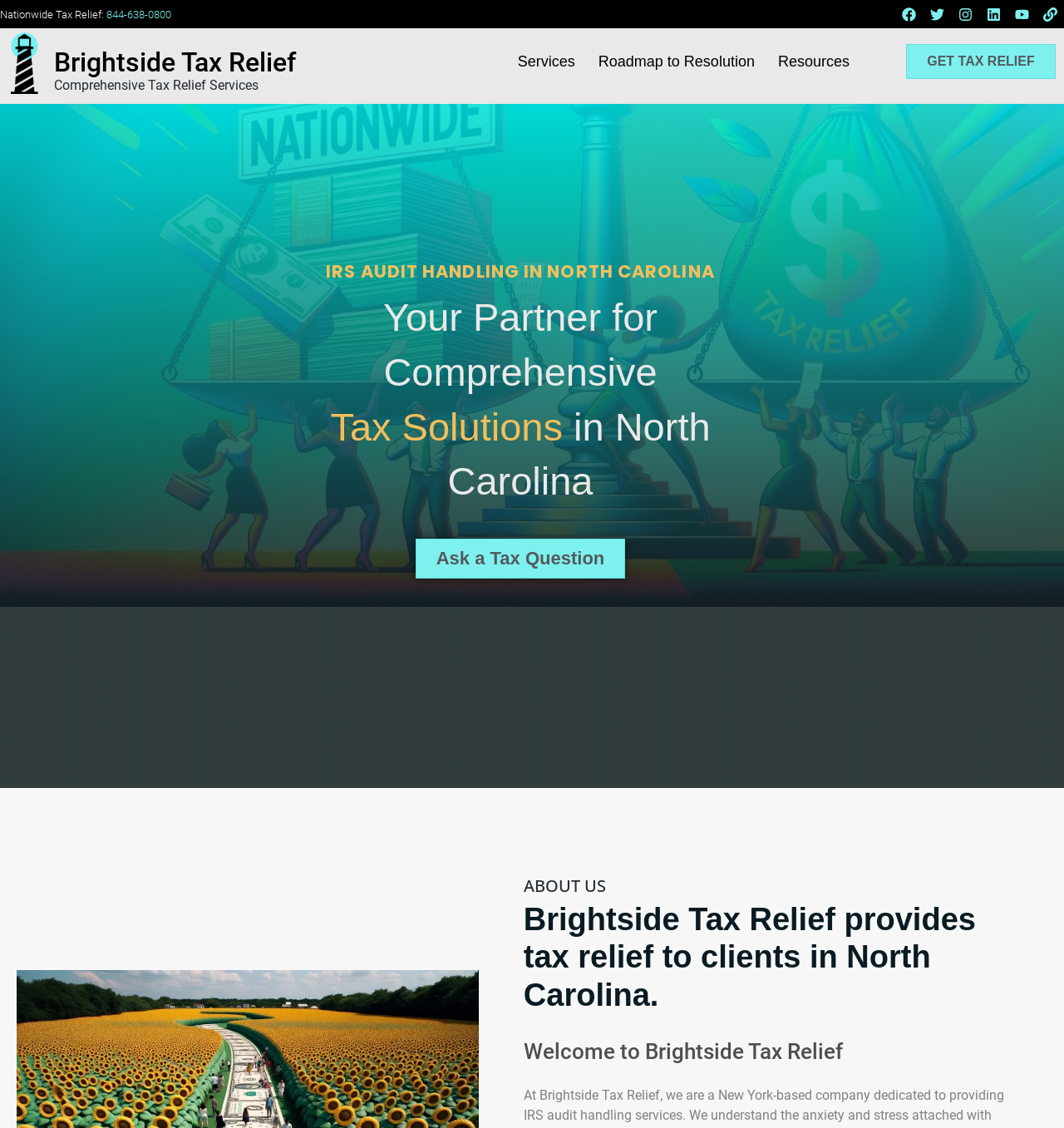Based on the element description, predict the bounding box coordinates (top-left x, top-left y, bottom-right x, bottom-right y) for the UI element in the screenshot: Ask a Tax Question

[0.39, 0.478, 0.588, 0.513]